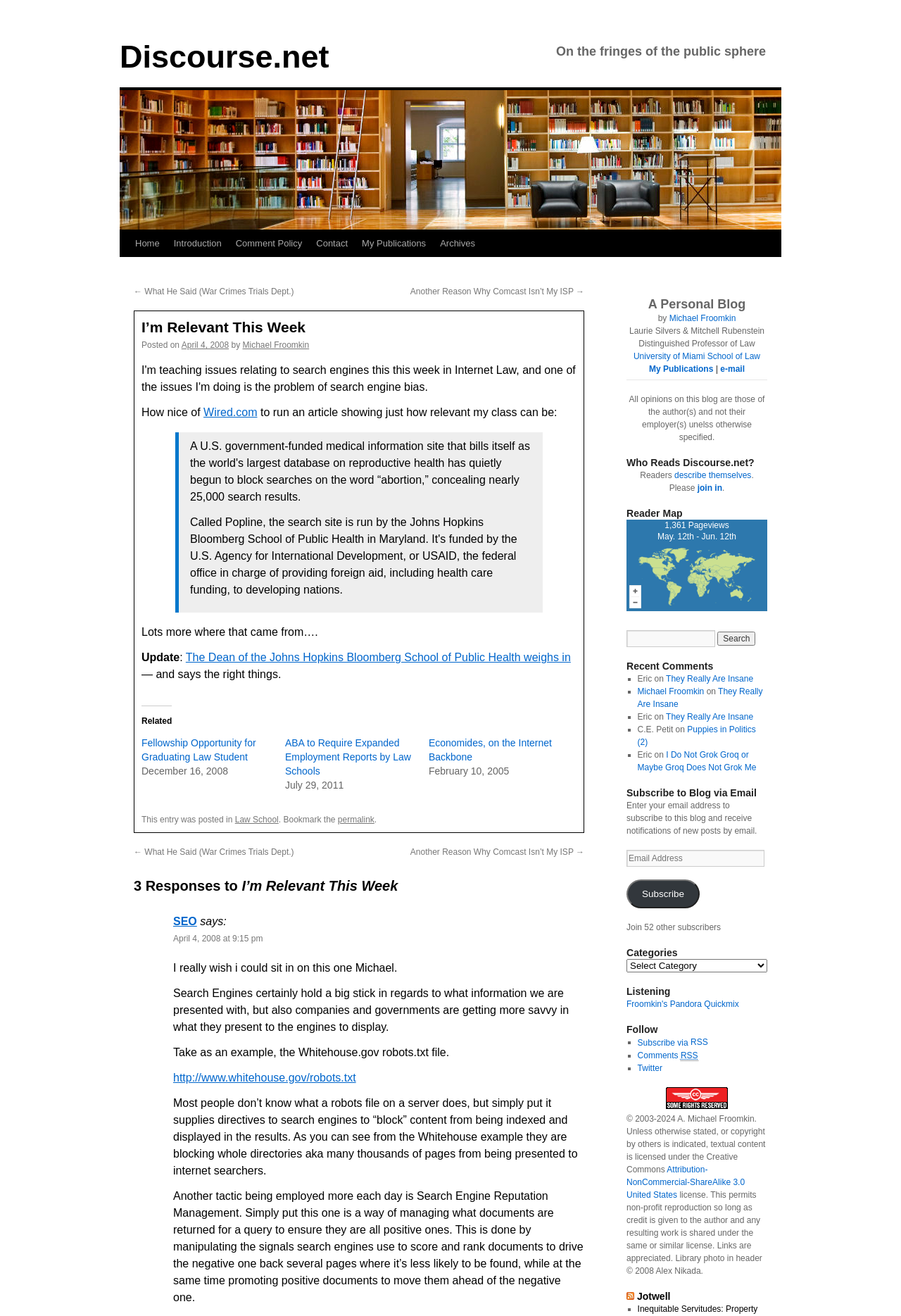What is the topic of the blog post 'I'm Relevant This Week'? From the image, respond with a single word or brief phrase.

Search engine bias